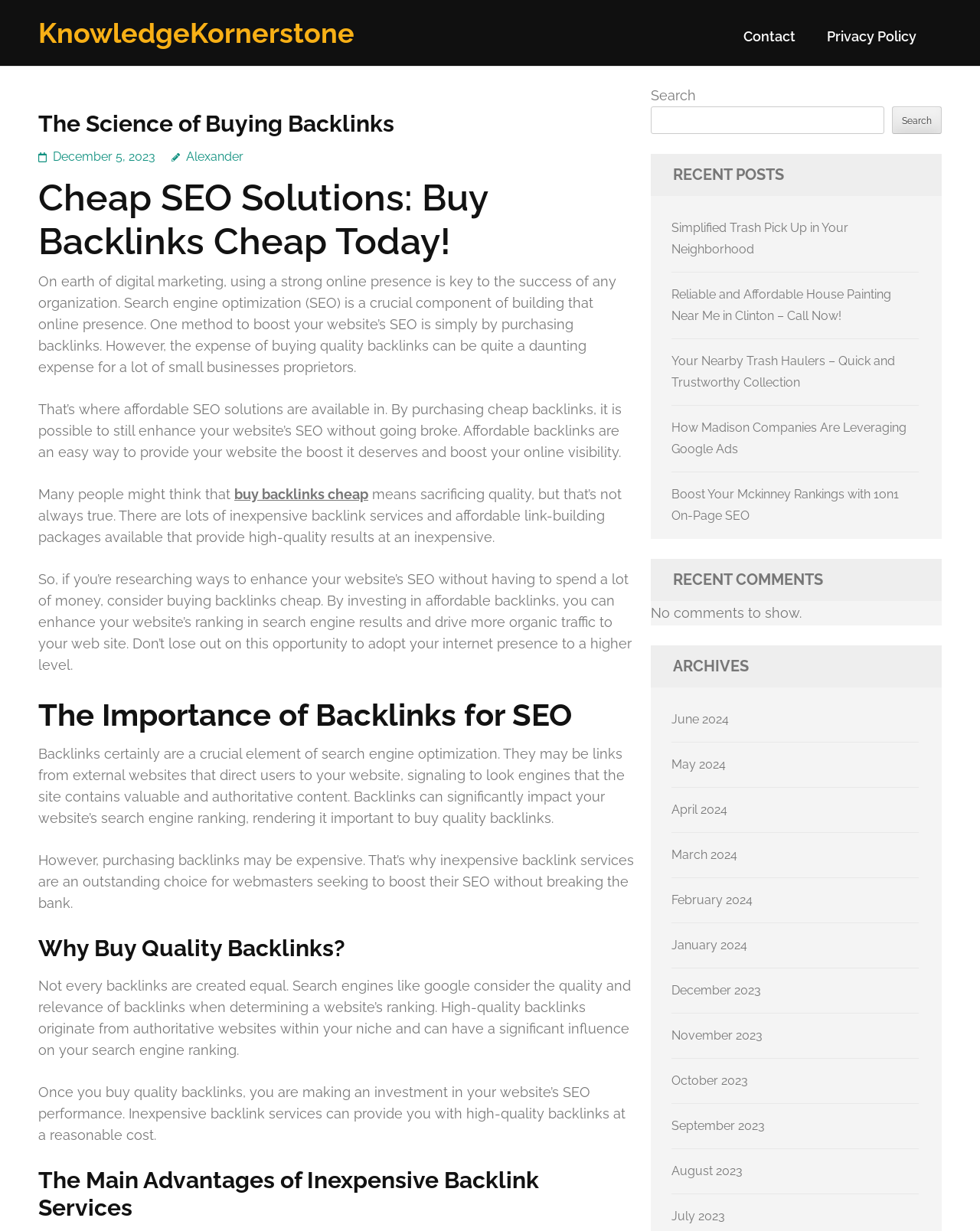Please give the bounding box coordinates of the area that should be clicked to fulfill the following instruction: "Search for something". The coordinates should be in the format of four float numbers from 0 to 1, i.e., [left, top, right, bottom].

[0.664, 0.069, 0.961, 0.109]